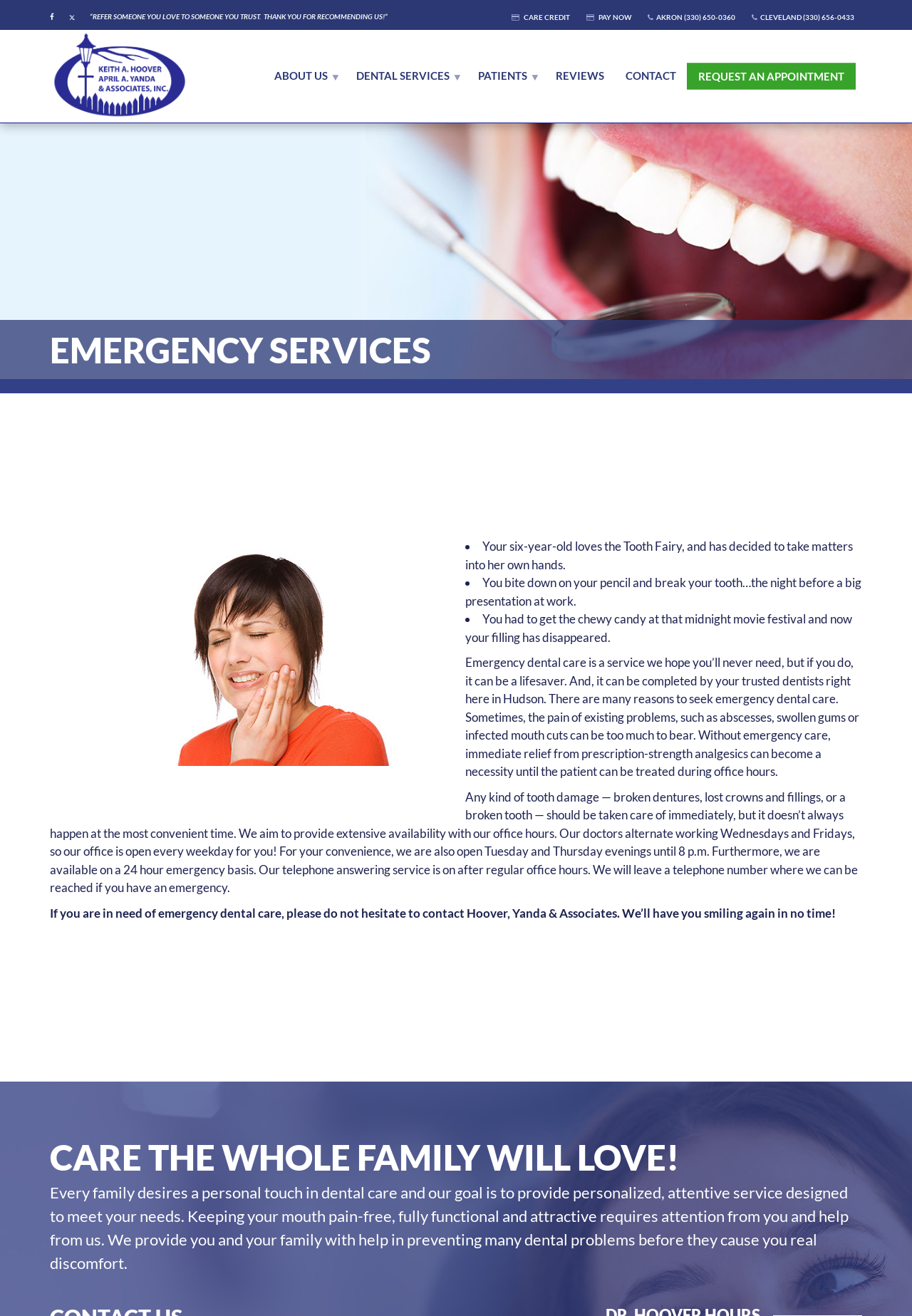Locate the bounding box coordinates of the element's region that should be clicked to carry out the following instruction: "Click the About Us link". The coordinates need to be four float numbers between 0 and 1, i.e., [left, top, right, bottom].

[0.289, 0.048, 0.379, 0.067]